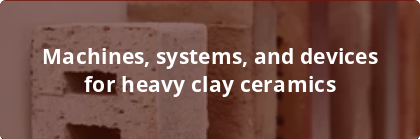Provide a comprehensive description of the image.

This image highlights the theme "Machines, systems, and devices for heavy clay ceramics," an essential focus area within the ceramics industry. The backdrop suggests a tactile environment, likely displaying various clay materials or bricks, which are crucial to heavy clay ceramic production. The text emphasizes the significance of advanced machinery and systems utilized in shaping and refining heavy clay ceramics, illustrating the technological sophistication behind this process. This visual representation serves to inform visitors about the innovative solutions that enhance efficiency and quality in the ceramics sector, making it an informative piece for professionals and enthusiasts alike.